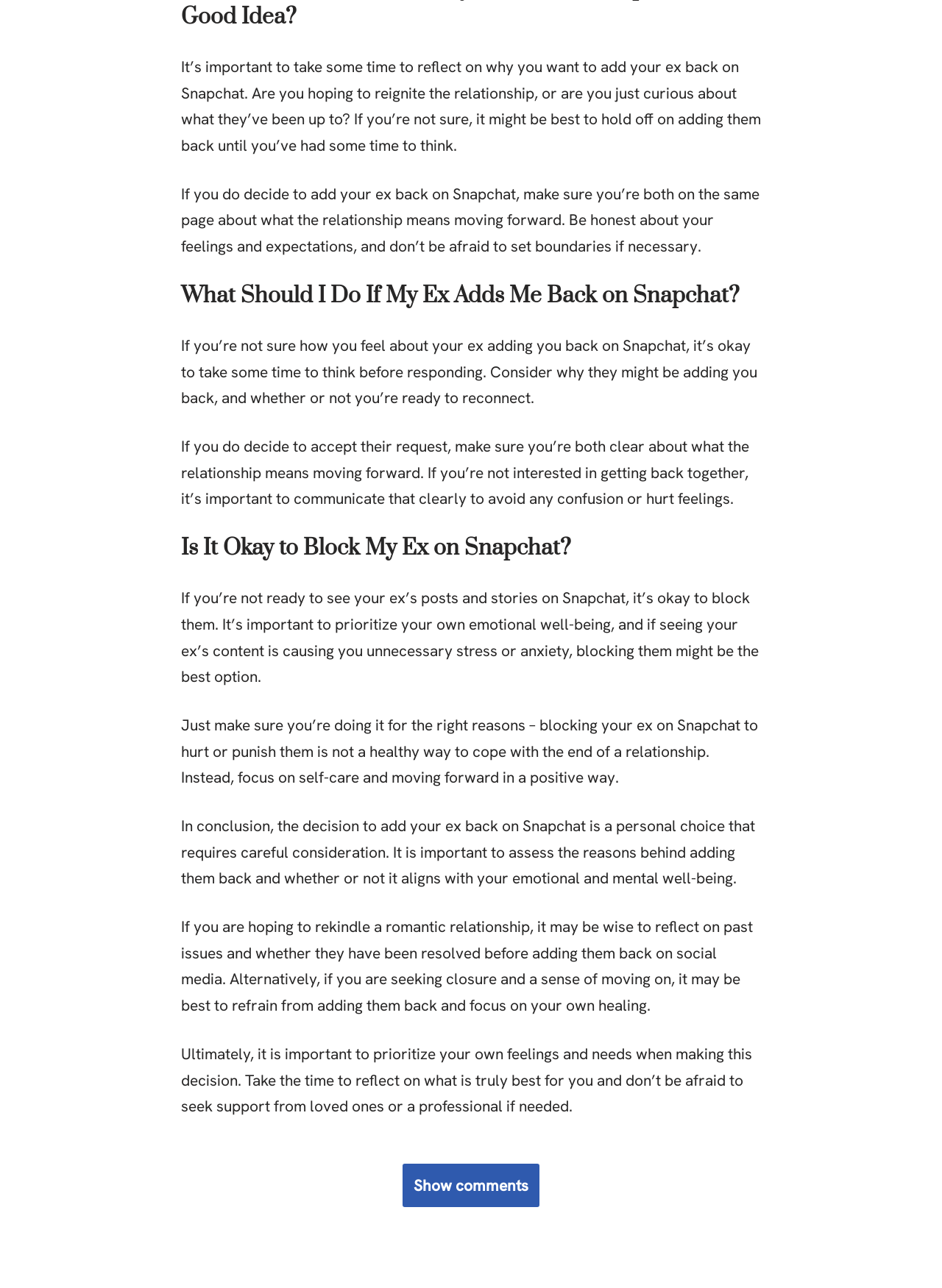Based on the visual content of the image, answer the question thoroughly: What should you consider when deciding whether to add your ex back on Snapchat?

According to the webpage, when deciding whether to add your ex back on Snapchat, you should consider whether it aligns with your emotional and mental well-being. This means thinking about how it might affect you and whether it's a healthy decision for you.